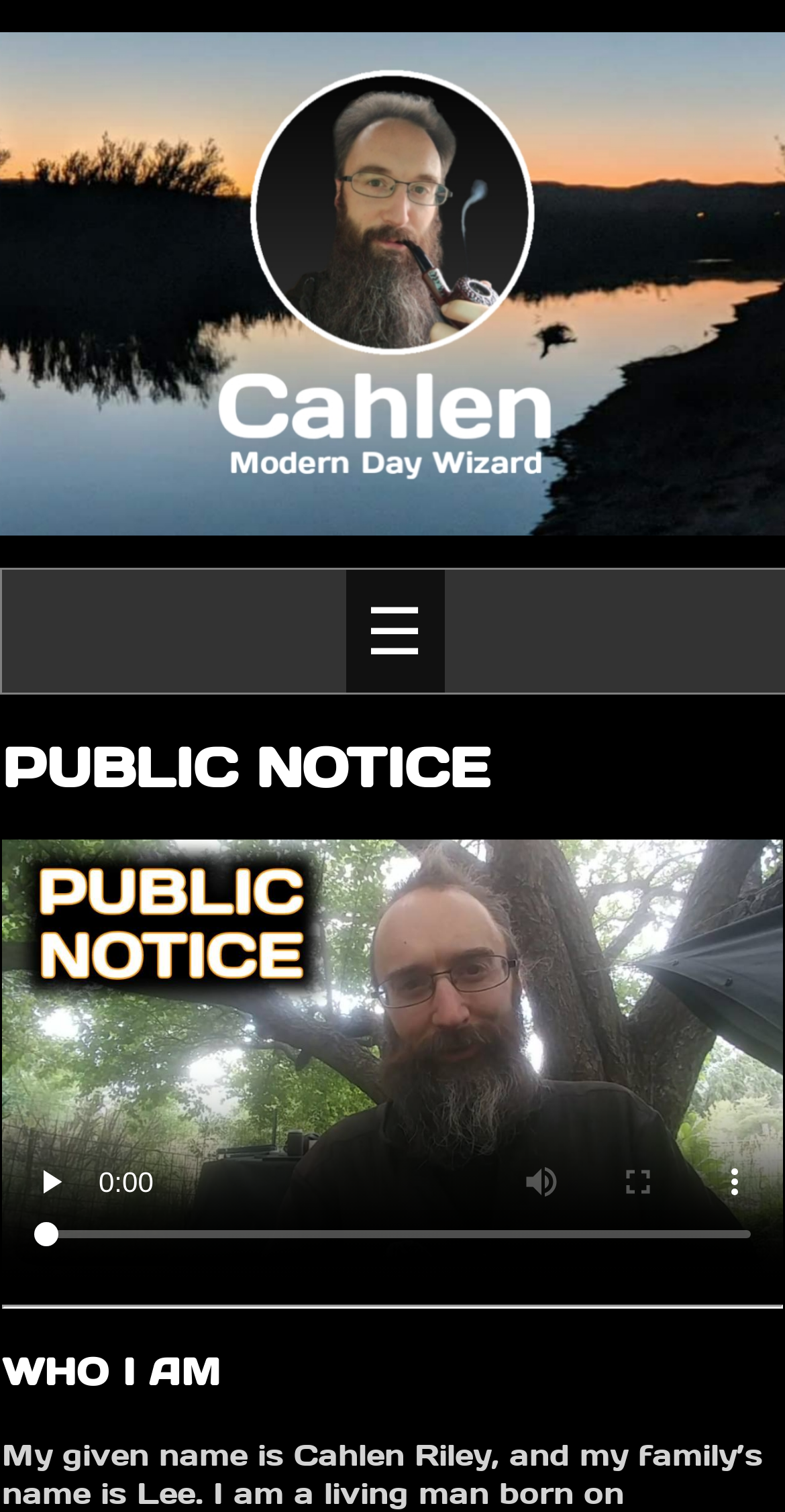What is the current state of the mute button?
Please provide a full and detailed response to the question.

I found a button element with the label 'mute' and it has a property 'disabled' set to True, indicating that the mute button is currently disabled.